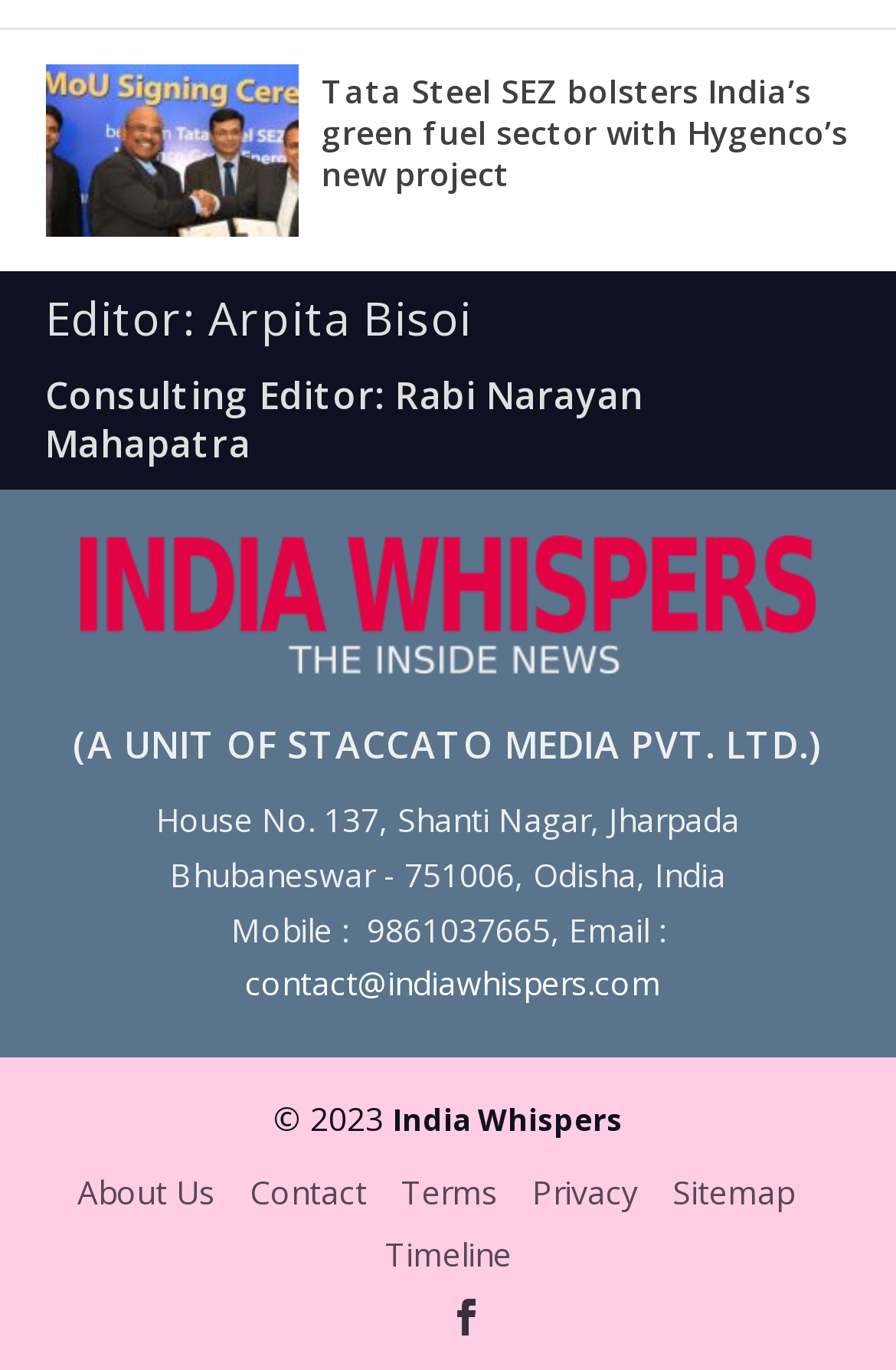Please find the bounding box for the UI element described by: "Timeline".

[0.429, 0.899, 0.571, 0.931]